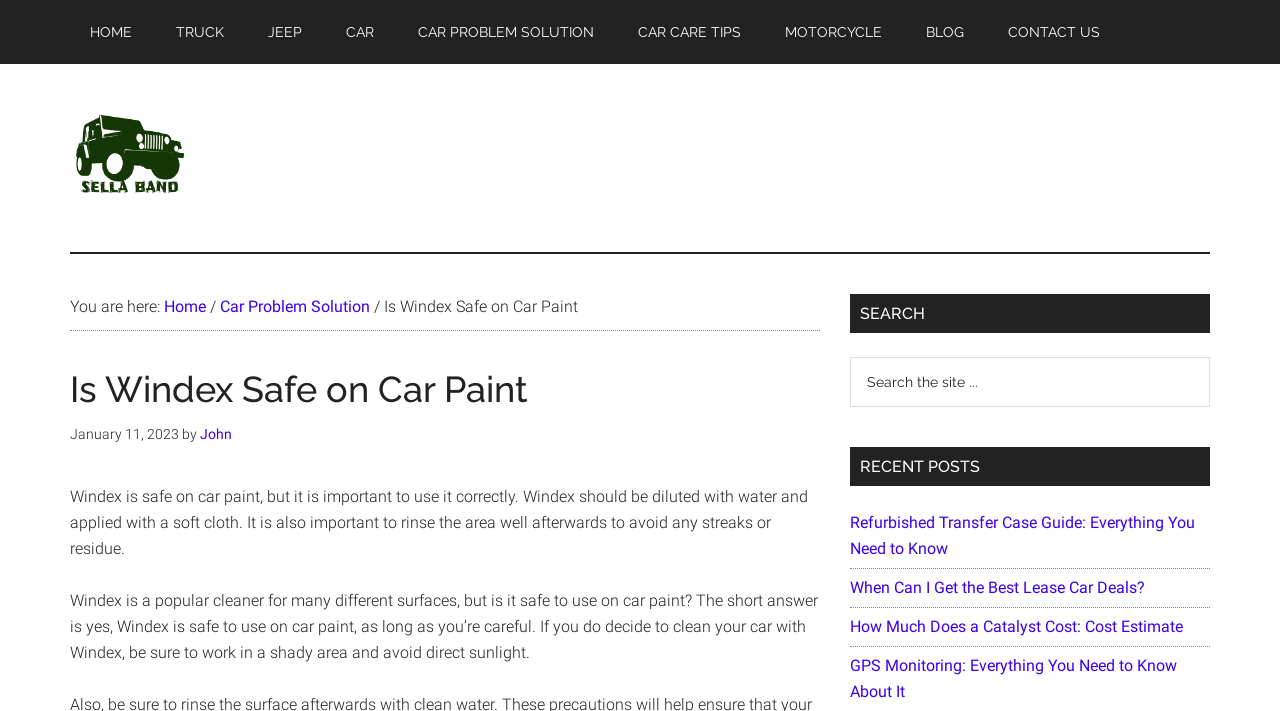What is the purpose of the 'SEARCH' section?
Could you answer the question with a detailed and thorough explanation?

The 'SEARCH' section is located in the primary sidebar, and it allows users to search for content on the website by entering keywords in the search box and clicking the 'Search' button.